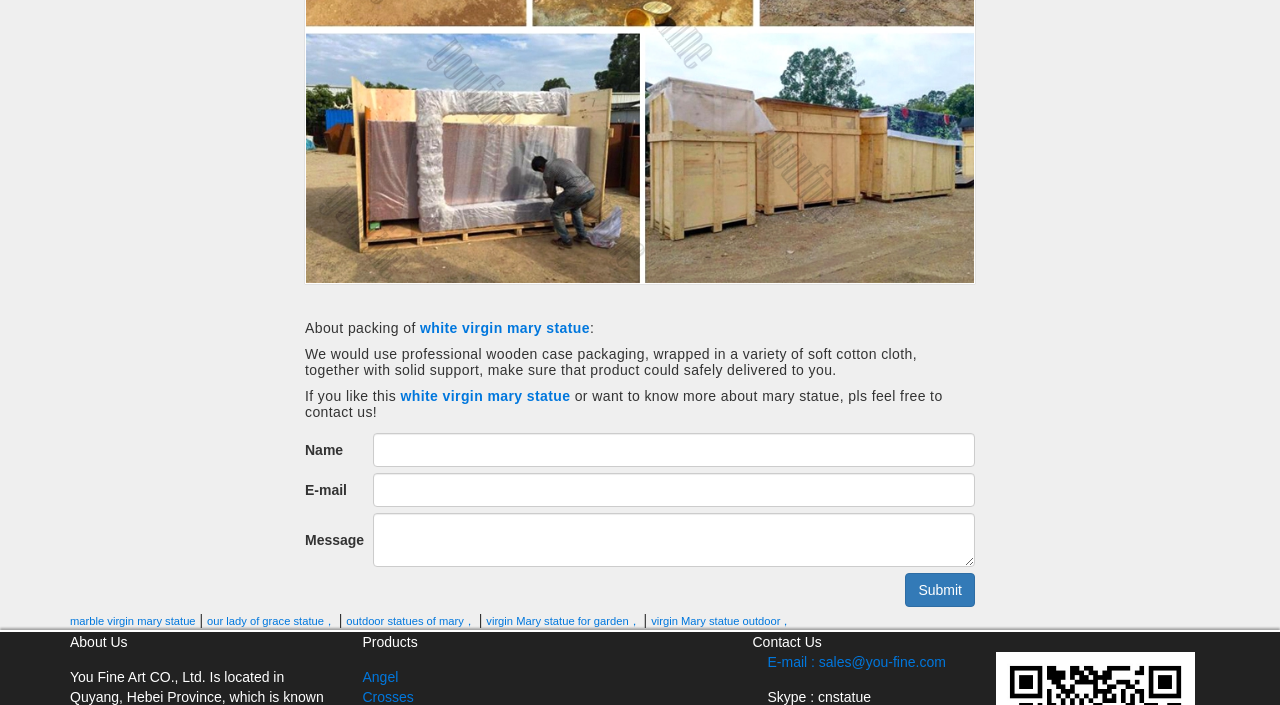What other types of statues are mentioned?
From the screenshot, provide a brief answer in one word or phrase.

Marble Virgin Mary Statue, Angel